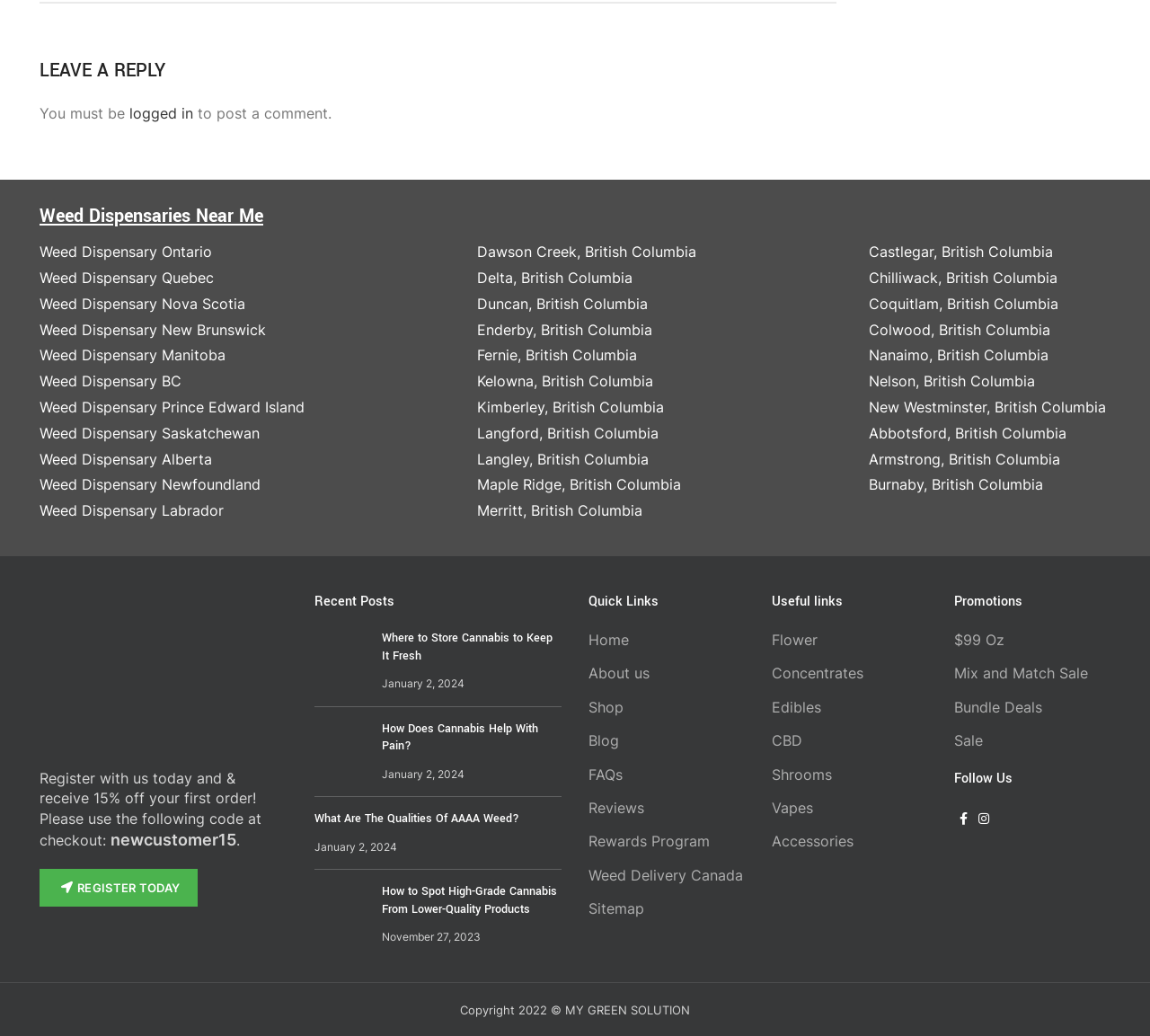Identify the bounding box coordinates of the region that should be clicked to execute the following instruction: "Click on the 'Quick Links' heading".

[0.512, 0.571, 0.647, 0.591]